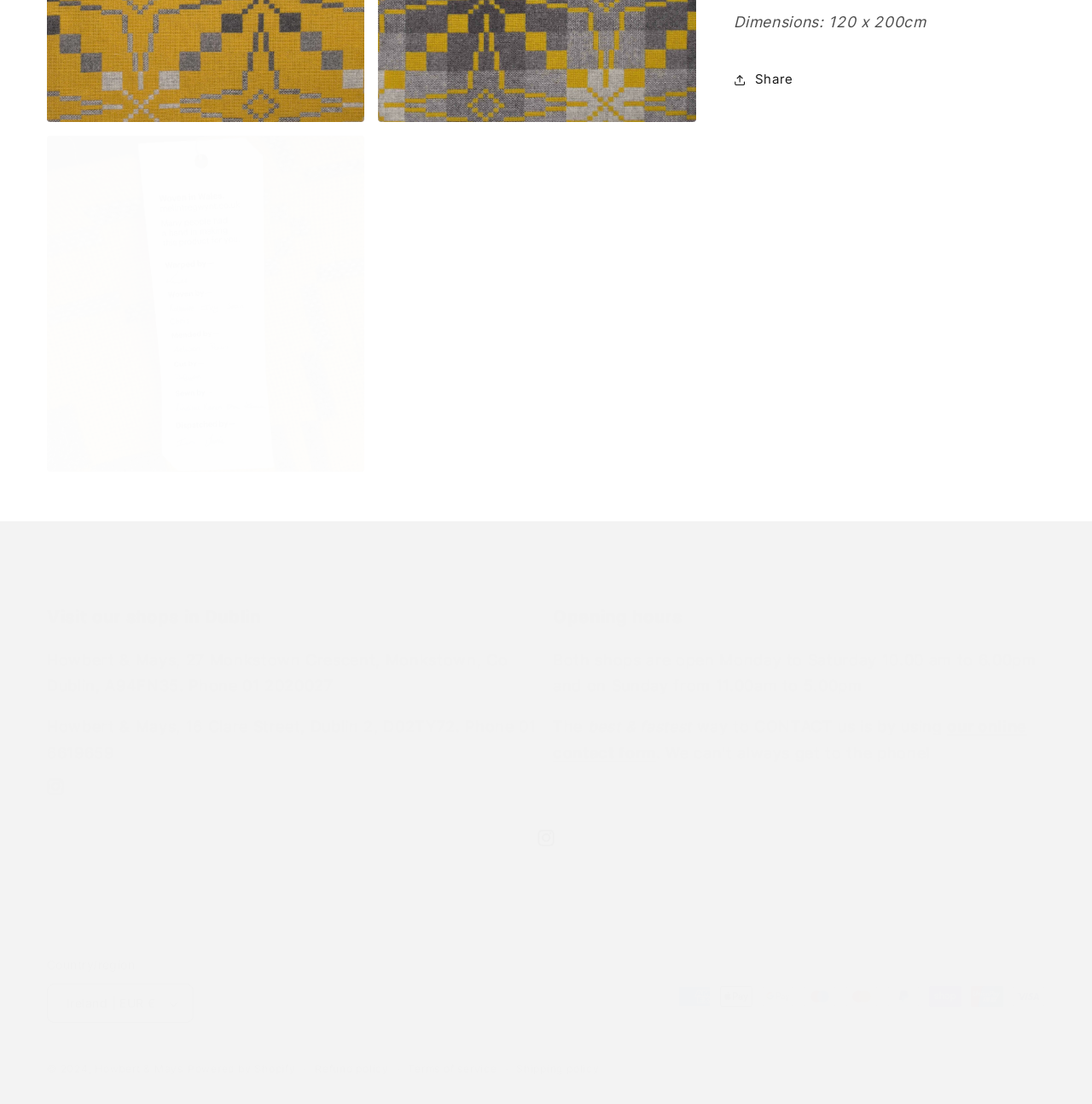Please identify the bounding box coordinates of the region to click in order to complete the given instruction: "Visit our shop on Instagram". The coordinates should be four float numbers between 0 and 1, i.e., [left, top, right, bottom].

[0.032, 0.694, 0.07, 0.731]